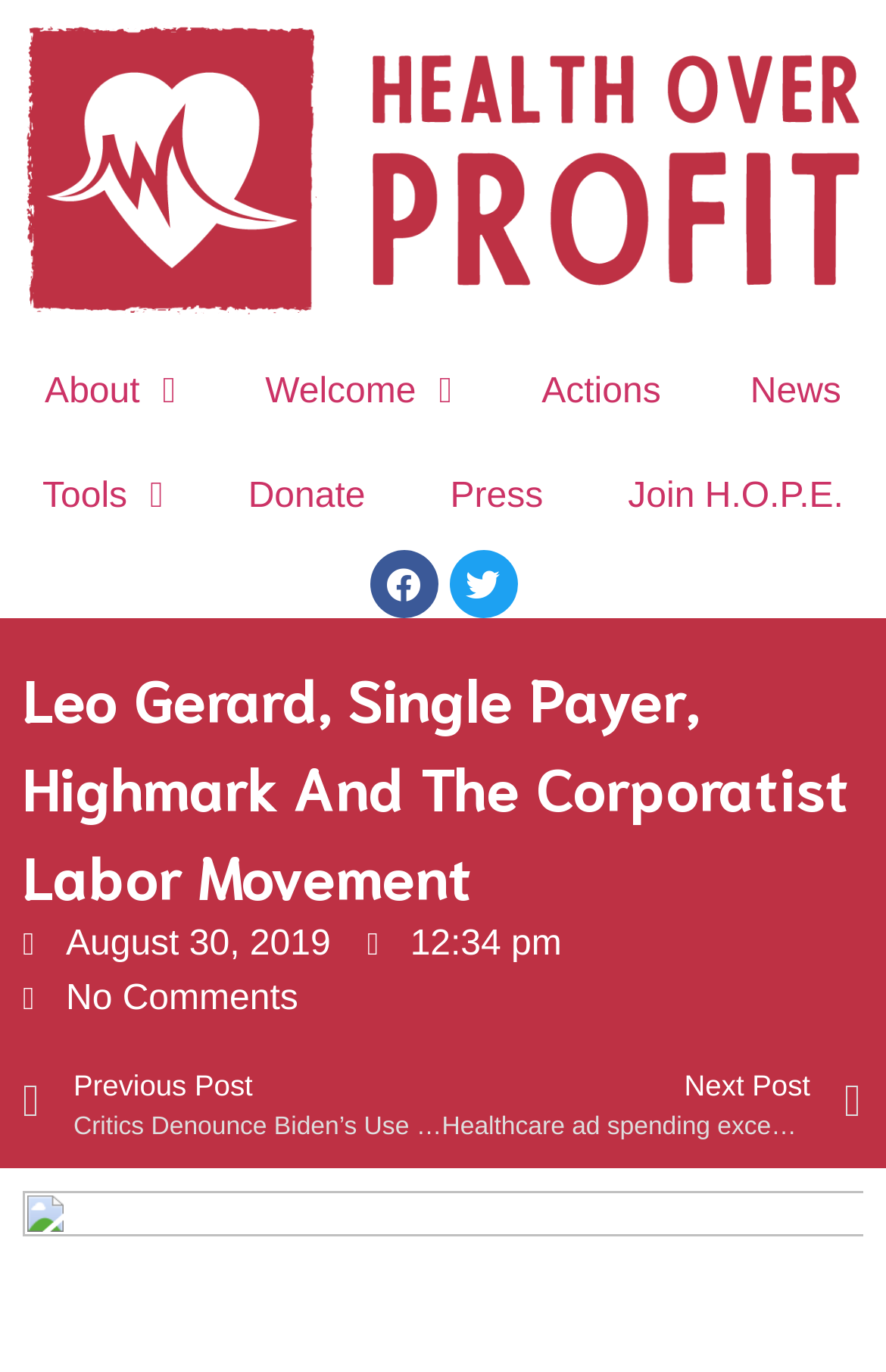Could you specify the bounding box coordinates for the clickable section to complete the following instruction: "Read news"?

[0.796, 0.249, 1.0, 0.325]